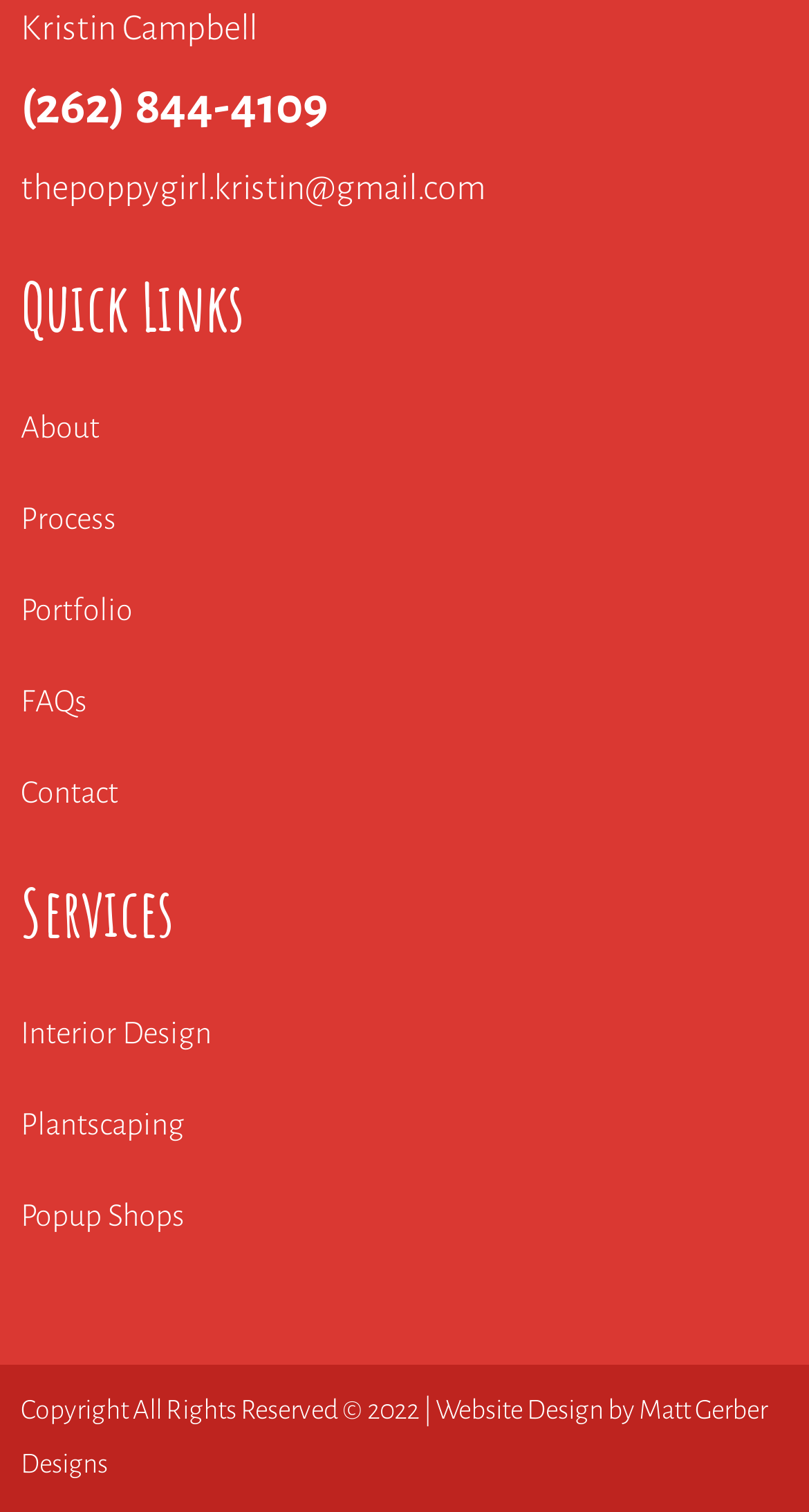Respond to the following query with just one word or a short phrase: 
What is the last service listed on this webpage?

Popup Shops